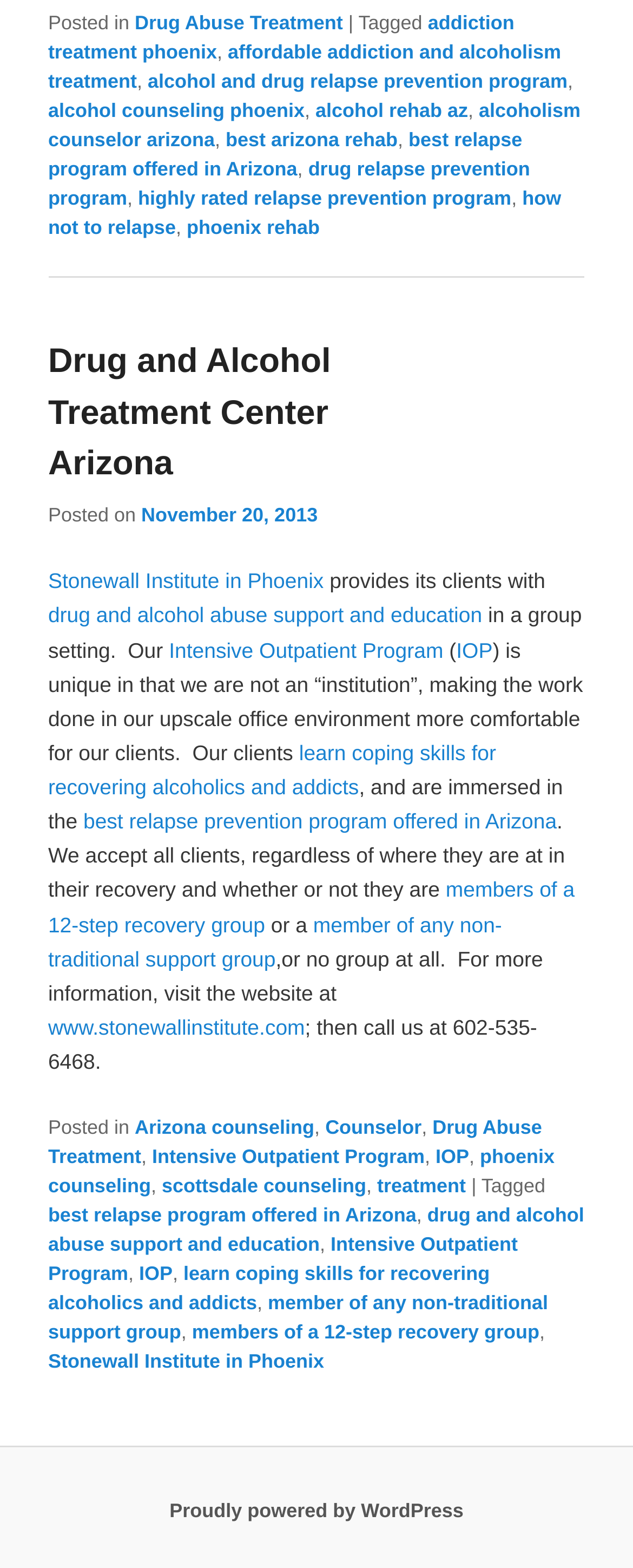What is the name of the treatment center?
Answer the question using a single word or phrase, according to the image.

Stonewall Institute